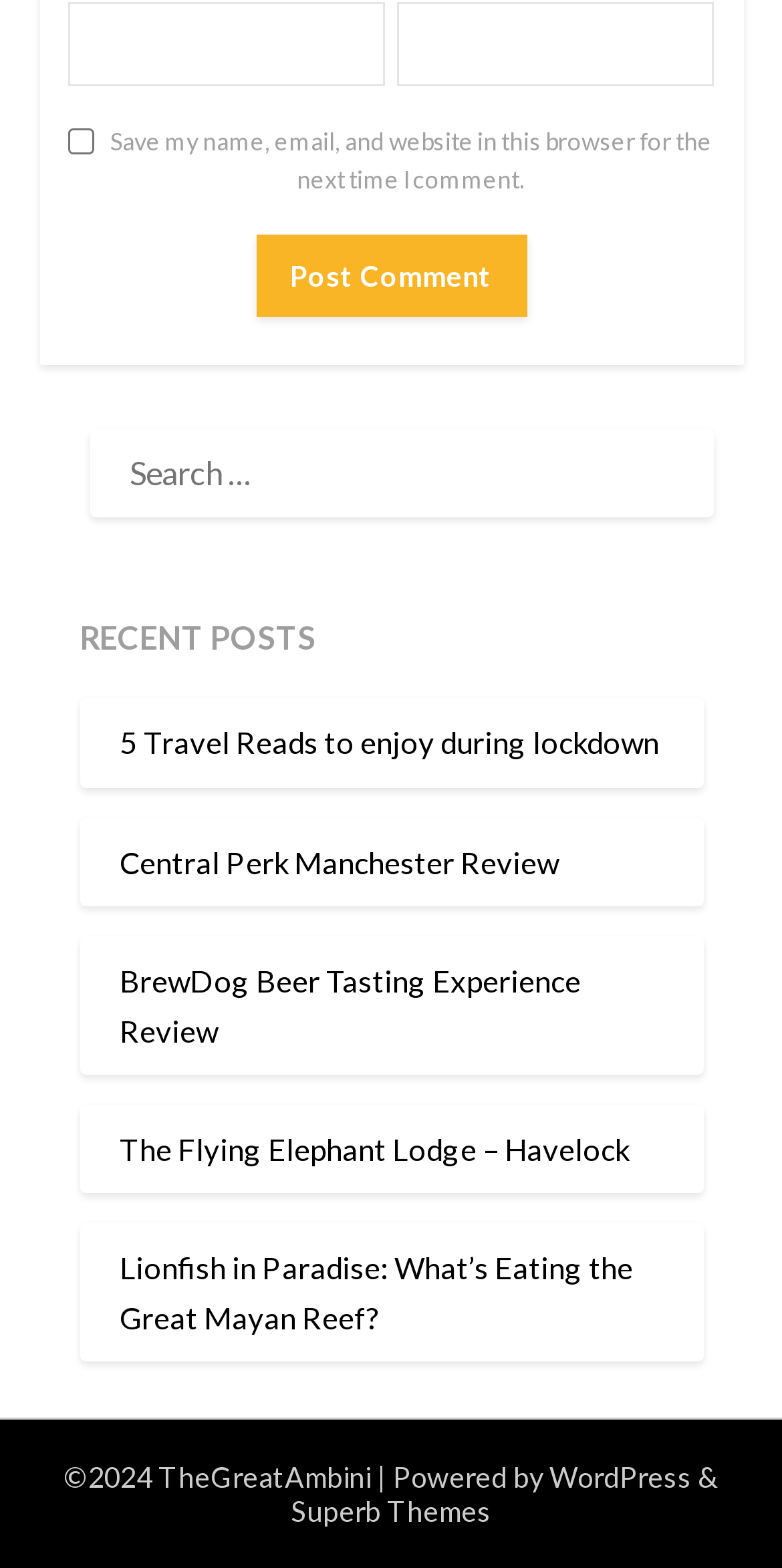Respond to the following question with a brief word or phrase:
How many textboxes are there?

2